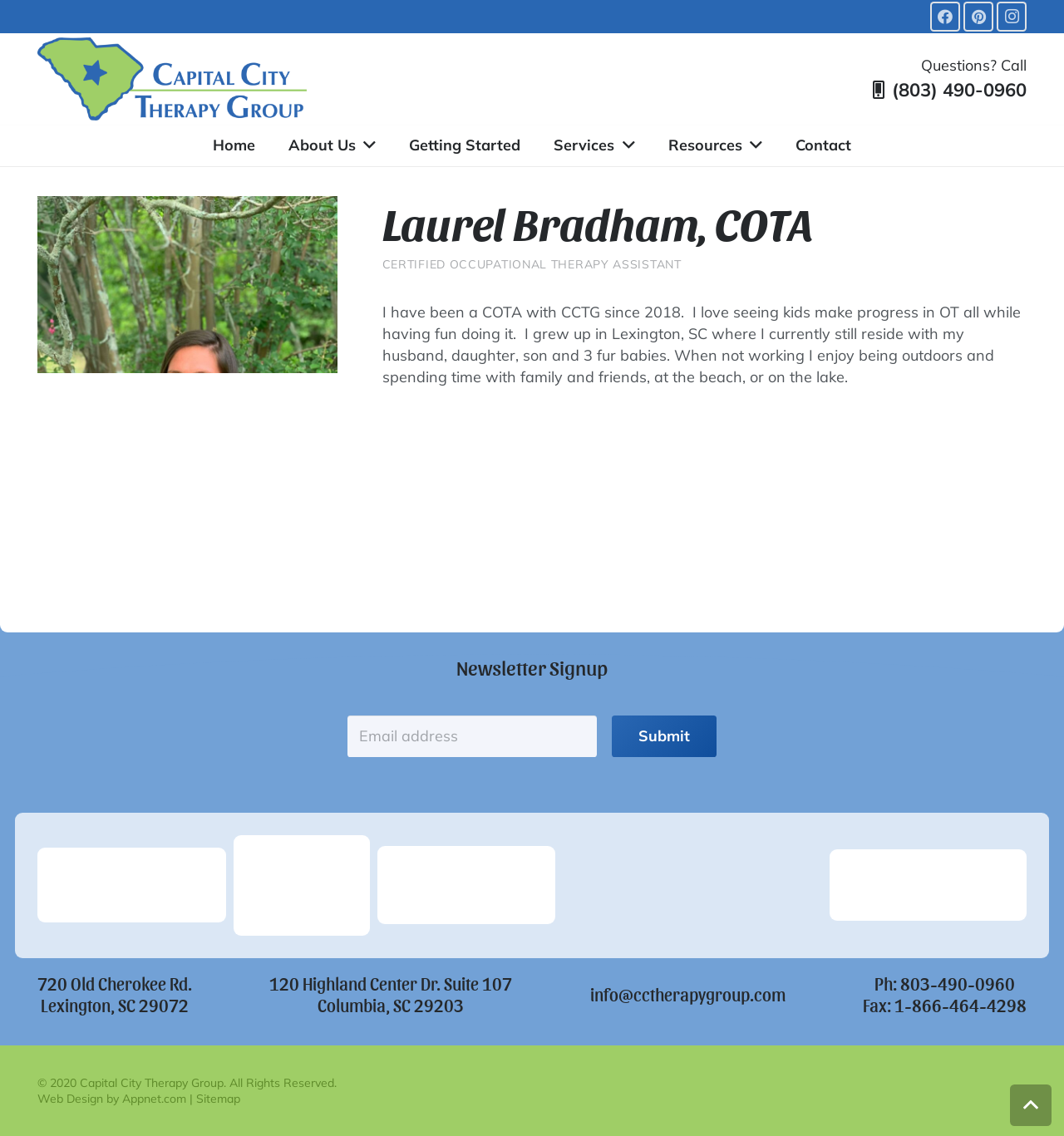Generate the text of the webpage's primary heading.

Laurel Bradham, COTA